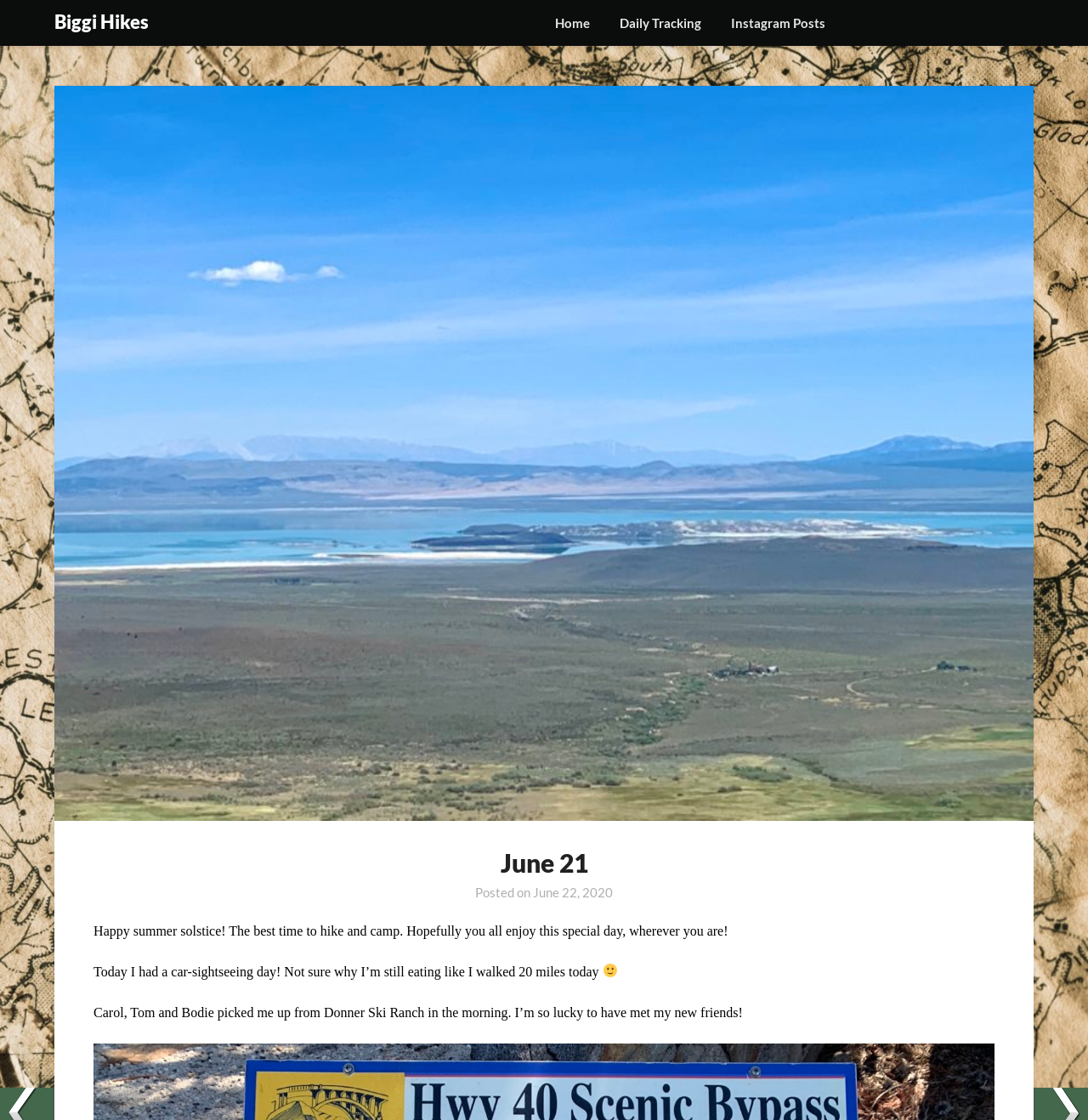Answer this question in one word or a short phrase: Who picked up the author from Donner Ski Ranch?

Carol, Tom and Bodie